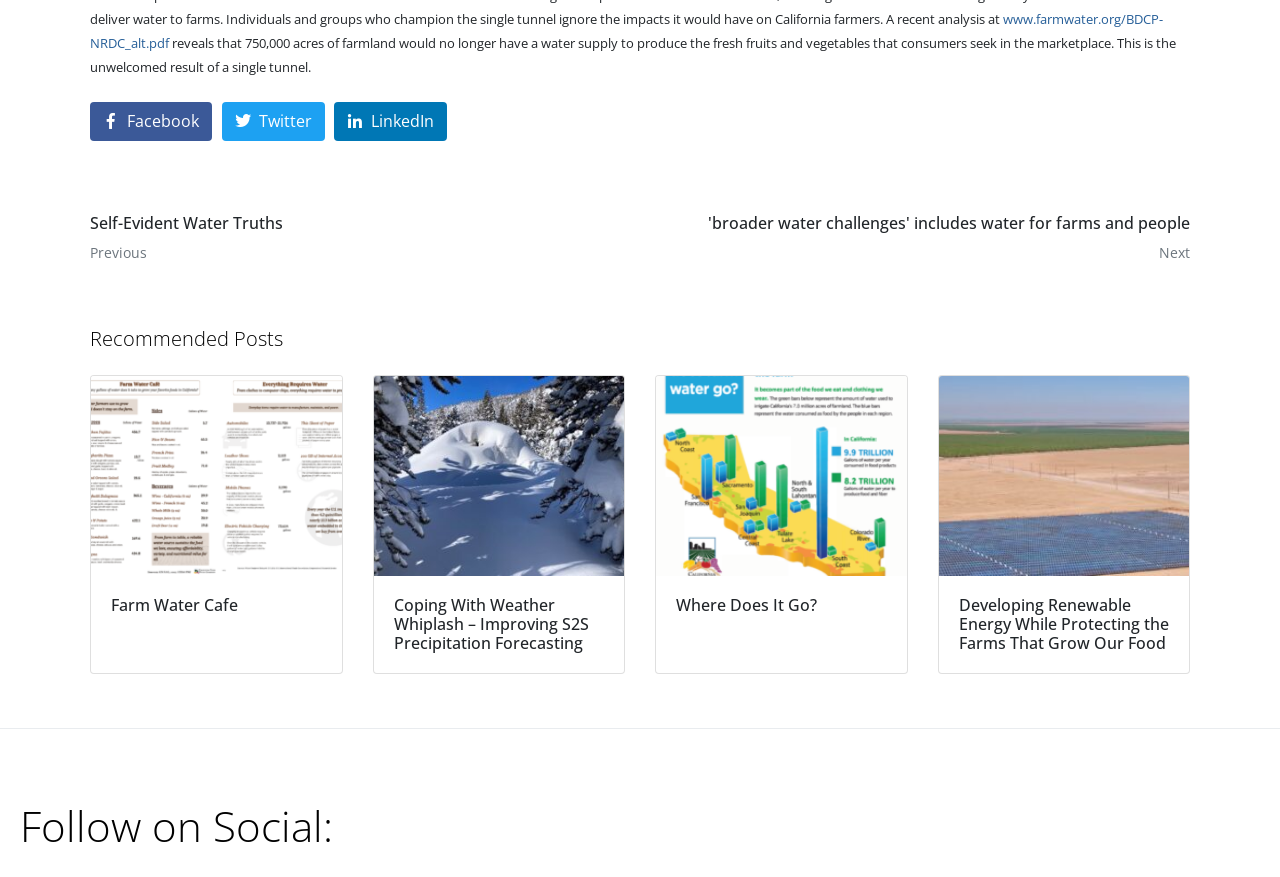Identify the bounding box coordinates for the element that needs to be clicked to fulfill this instruction: "Follow on Social". Provide the coordinates in the format of four float numbers between 0 and 1: [left, top, right, bottom].

[0.016, 0.914, 0.984, 0.971]